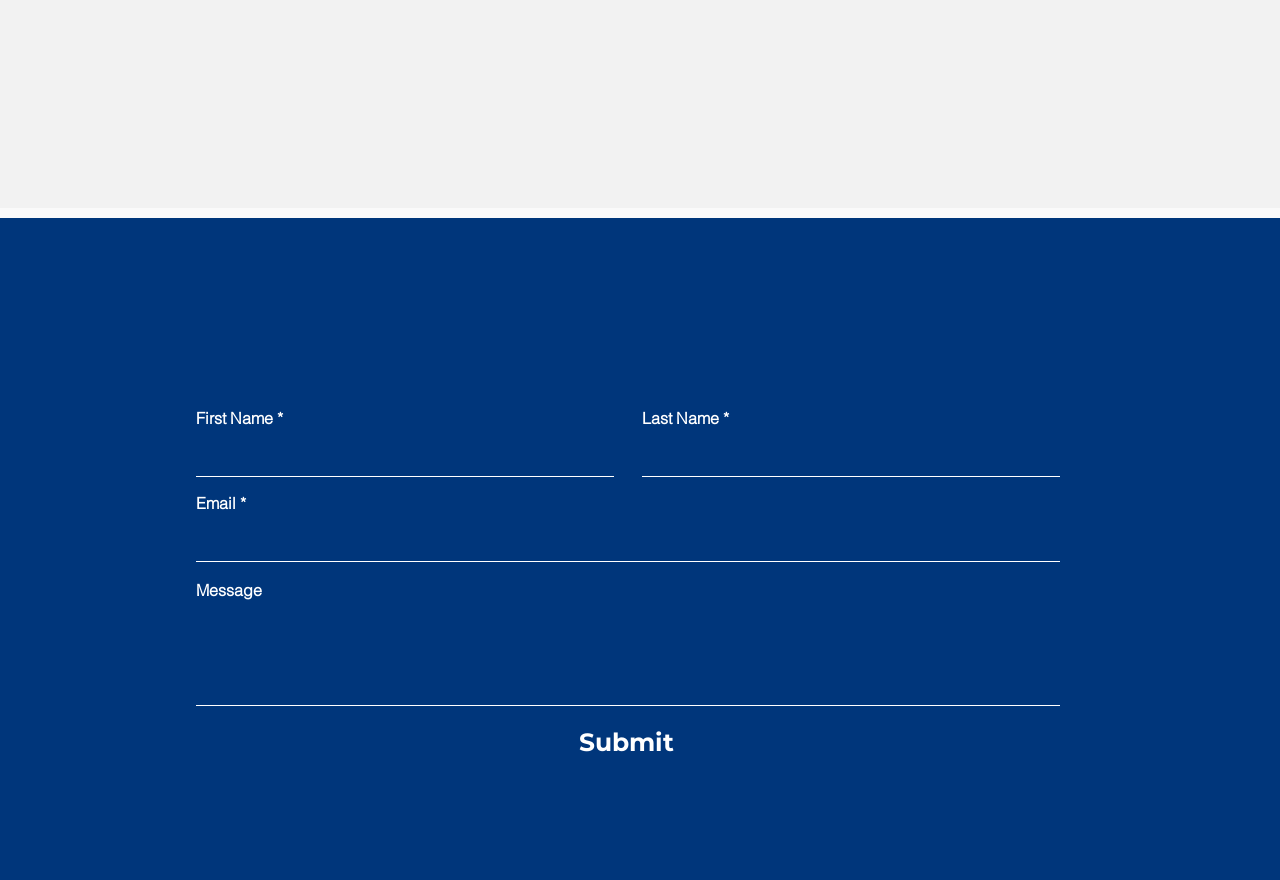Can you look at the image and give a comprehensive answer to the question:
What is the label of the button at the bottom of the form?

The button at the bottom of the form has the label 'Submit', which suggests that clicking it will send the form data to the server.